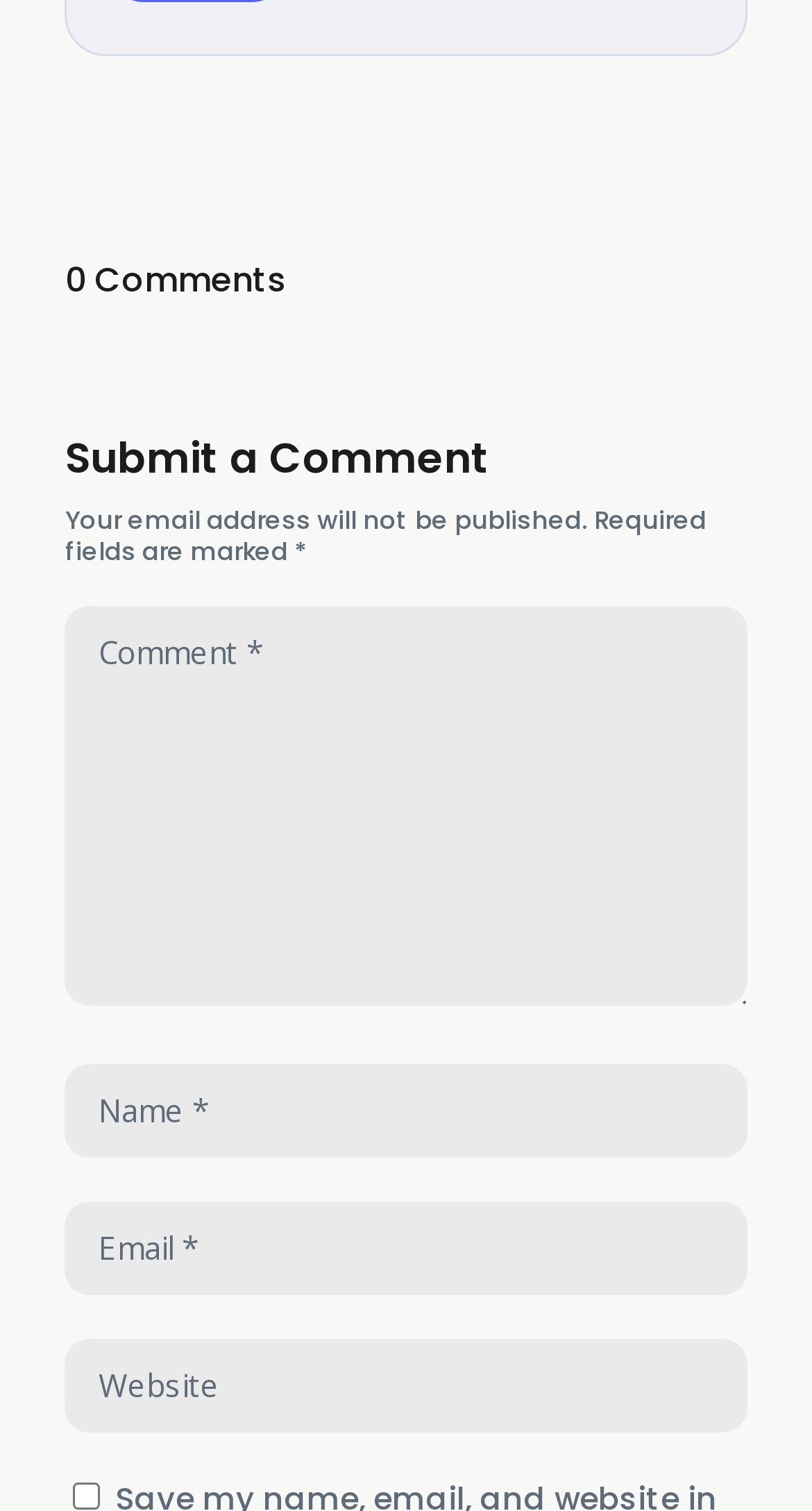What is the promise regarding email address?
Provide a detailed answer to the question using information from the image.

The webpage displays the text 'Your email address will not be published.' This implies that the user's email address will not be made publicly available.